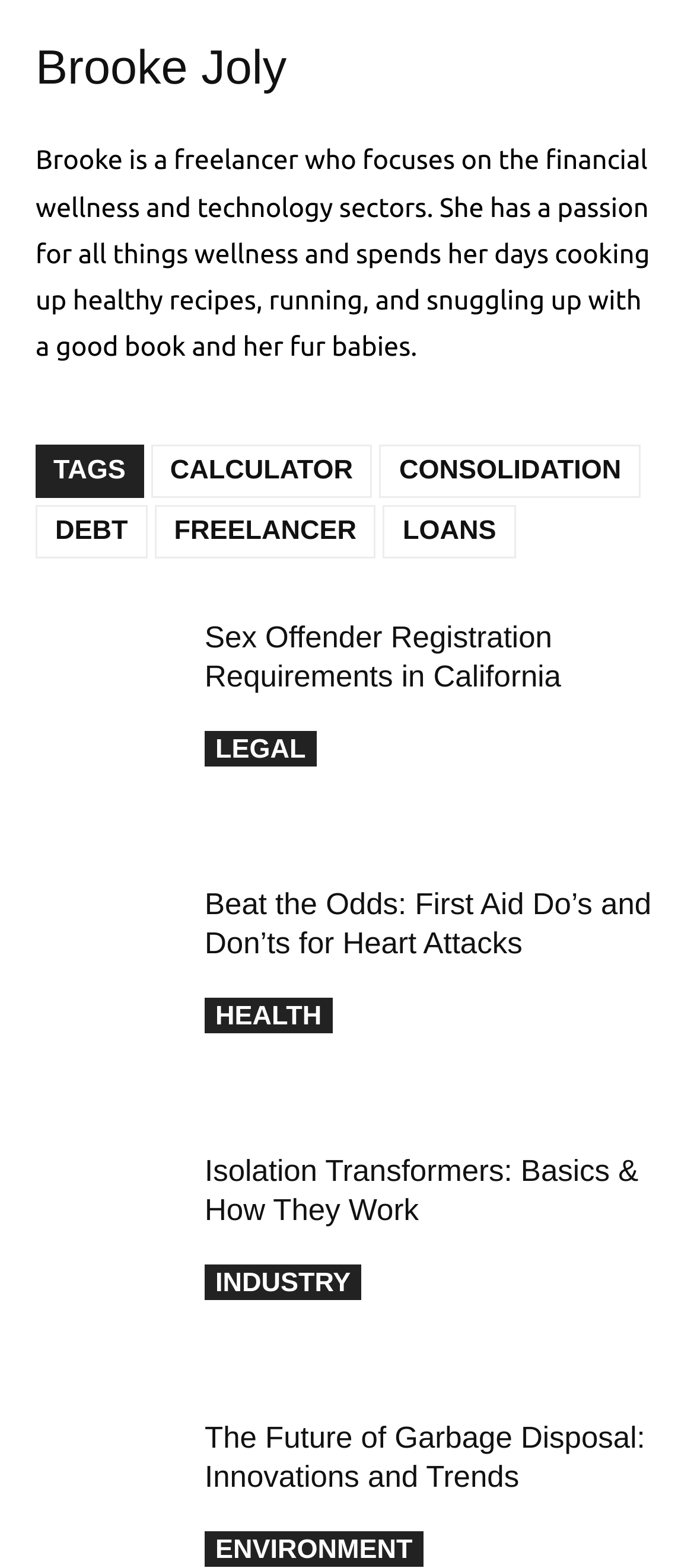Please specify the bounding box coordinates of the clickable region necessary for completing the following instruction: "Learn about First Aid Do's and Don'ts for Heart Attacks". The coordinates must consist of four float numbers between 0 and 1, i.e., [left, top, right, bottom].

[0.051, 0.565, 0.256, 0.655]